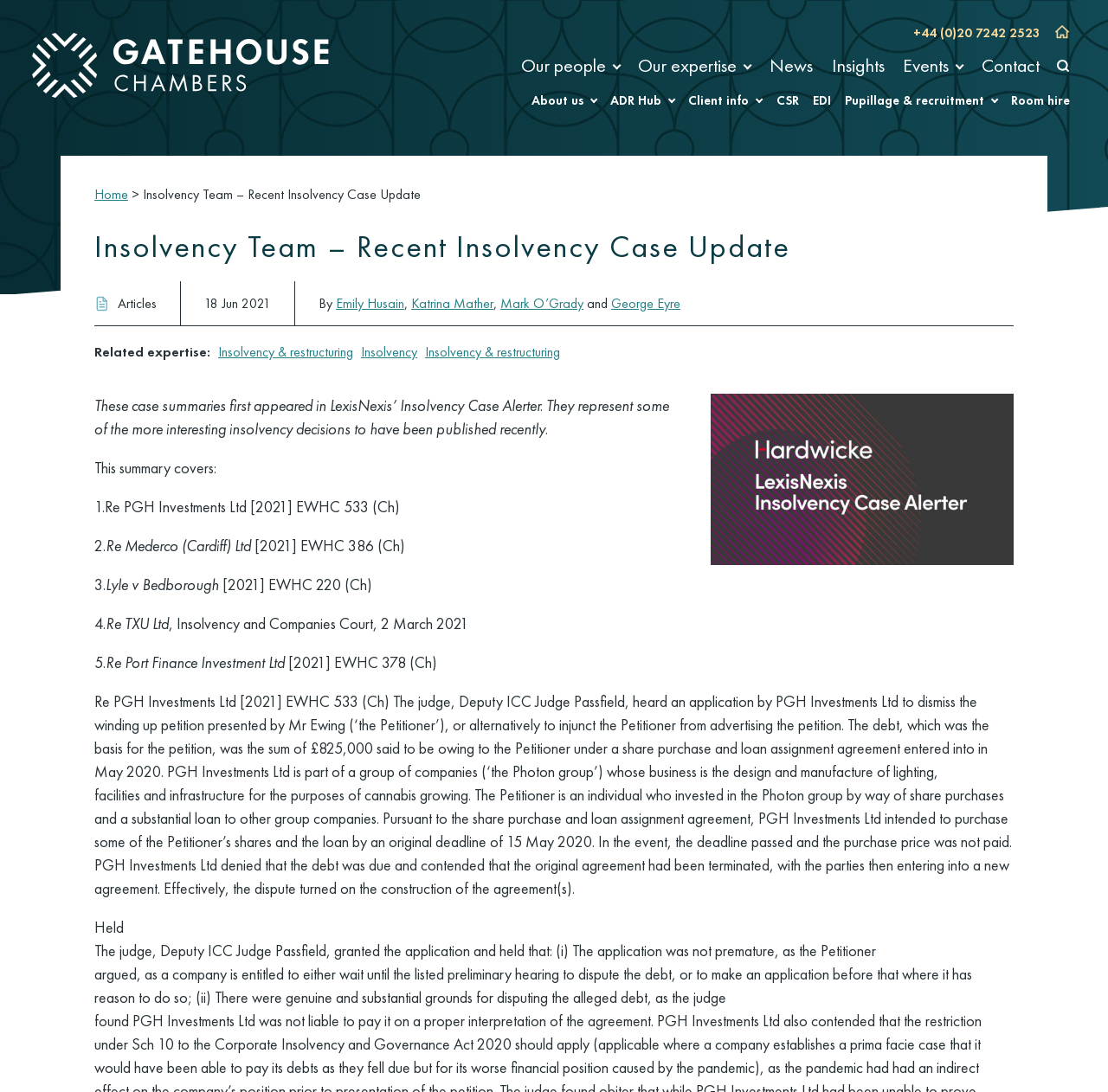Generate a comprehensive description of the webpage.

The webpage is about the Insolvency Team at Gatehouse Chambers, featuring a recent insolvency case update. At the top, there is a logo of Gatehouse Chambers, accompanied by a link to the homepage. Below this, there is a navigation menu with links to various sections, including "Our people", "Our expertise", "News", "Insights", "Events", and "Contact".

The main content of the page is divided into sections. The first section displays the title "Insolvency Team – Recent Insolvency Case Update" and a brief description of the article. Below this, there are links to related expertise, including "Insolvency & restructuring" and "Insolvency".

The next section summarizes five recent insolvency cases, including Re PGH Investments Ltd [2021], Re Mederco (Cardiff) Ltd [2021], Lyle v Bedborough [2021], Re TXU Ltd, and Re Port Finance Investment Ltd [2021]. Each case is briefly described, with links to the full text.

The main article focuses on the case of Re PGH Investments Ltd [2021], which involves a dispute over a debt of £825,000. The article provides a detailed summary of the case, including the background, the dispute, and the judge's decision.

Throughout the page, there are various links to other sections of the website, including "About us", "ADR Hub", "Client info", "CSR", "EDI", "Pupillage & recruitment", and "Room hire". There is also a search function at the top right corner of the page.